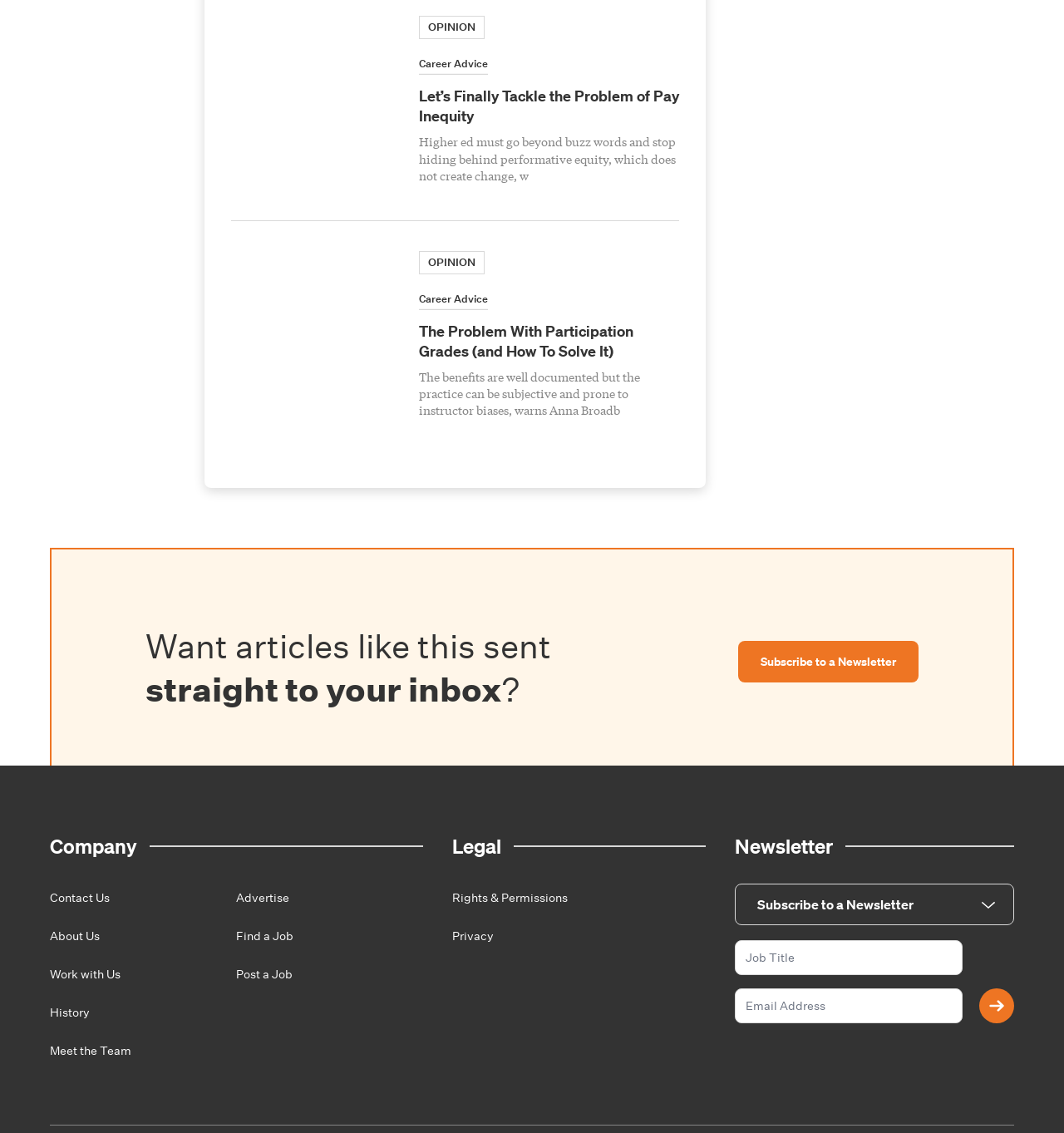Please identify the bounding box coordinates for the region that you need to click to follow this instruction: "Click on the 'Career Advice' link".

[0.394, 0.047, 0.459, 0.066]